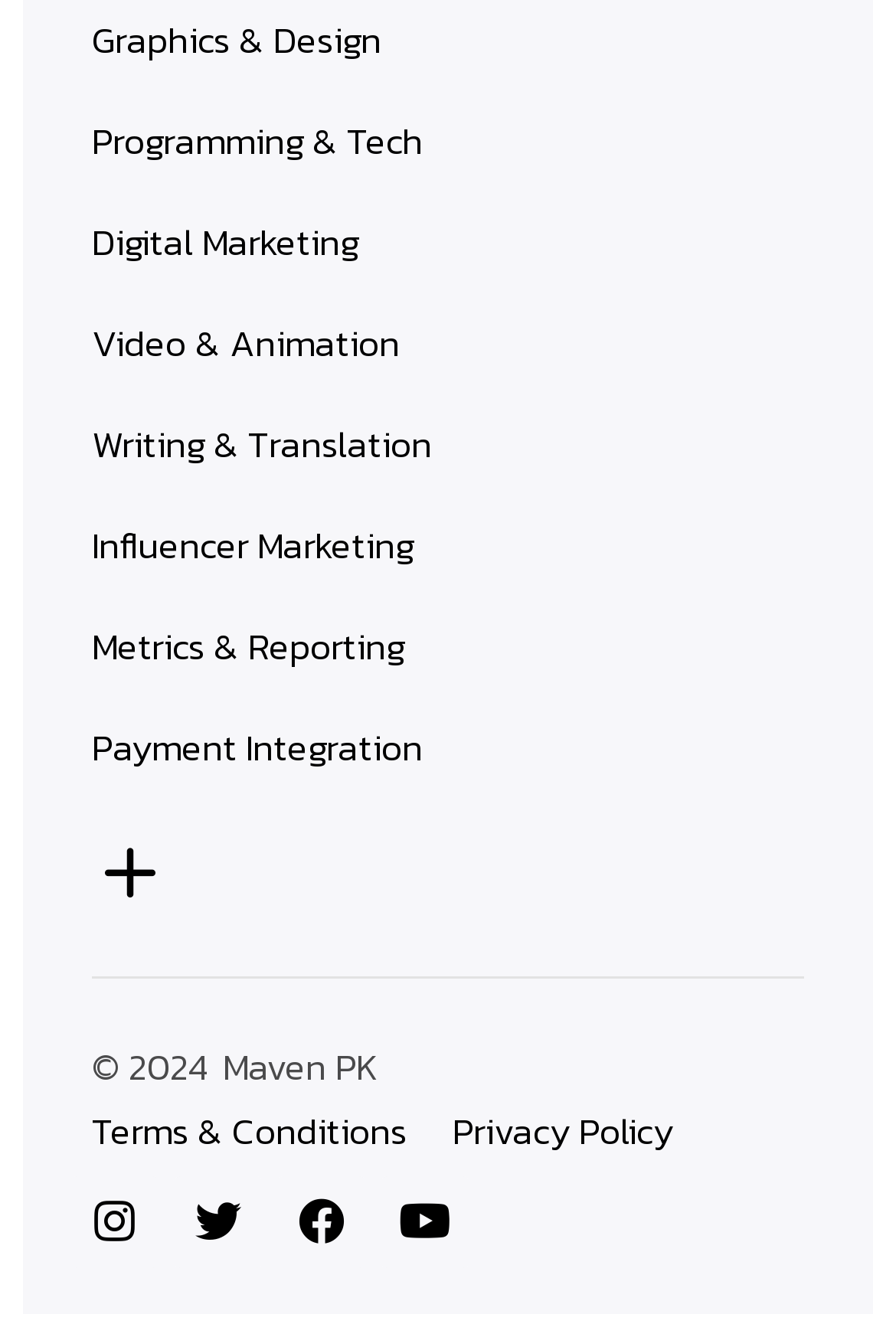Given the element description Writing & Translation, identify the bounding box coordinates for the UI element on the webpage screenshot. The format should be (top-left x, top-left y, bottom-right x, bottom-right y), with values between 0 and 1.

[0.103, 0.294, 0.897, 0.369]